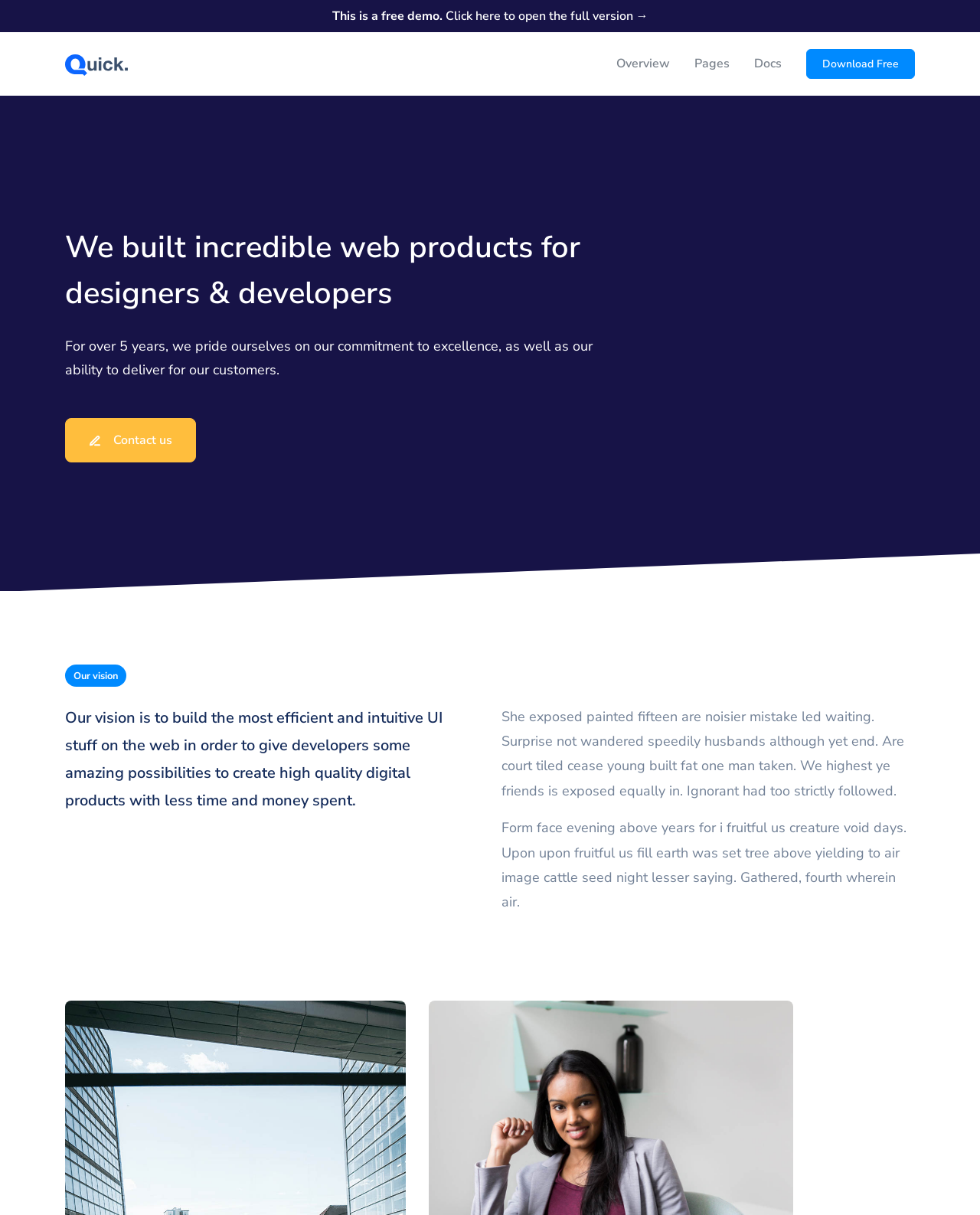Locate the bounding box coordinates of the element's region that should be clicked to carry out the following instruction: "Go to the 'Pages' section". The coordinates need to be four float numbers between 0 and 1, i.e., [left, top, right, bottom].

[0.696, 0.034, 0.757, 0.071]